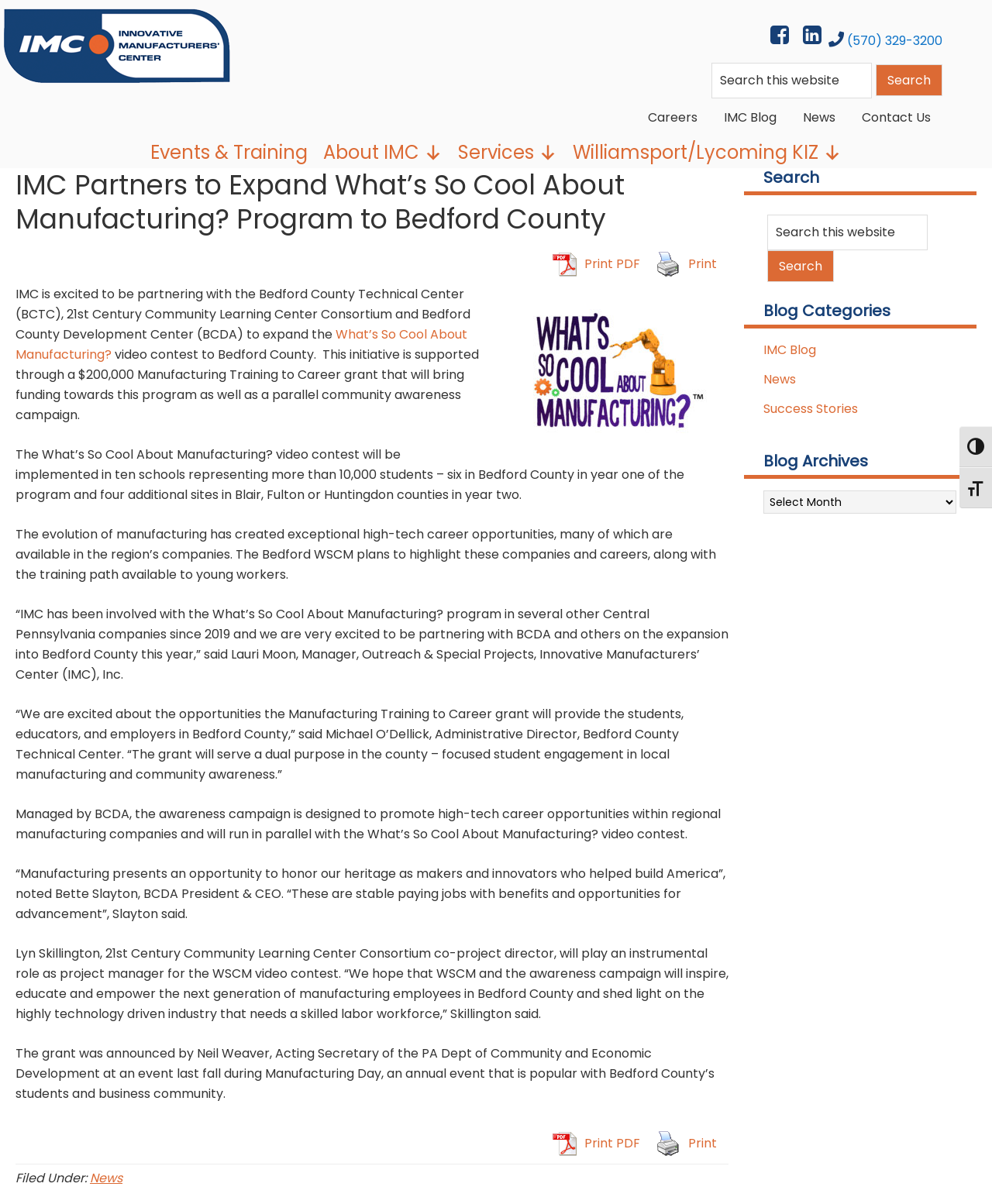What is the position of Lauri Moon in IMC?
Kindly offer a comprehensive and detailed response to the question.

The answer can be found in the article section of the webpage, where it is mentioned that Lauri Moon, Manager, Outreach & Special Projects, Innovative Manufacturers’ Center (IMC), Inc., said that IMC has been involved with the What’s So Cool About Manufacturing? program in several other Central Pennsylvania companies since 2019.